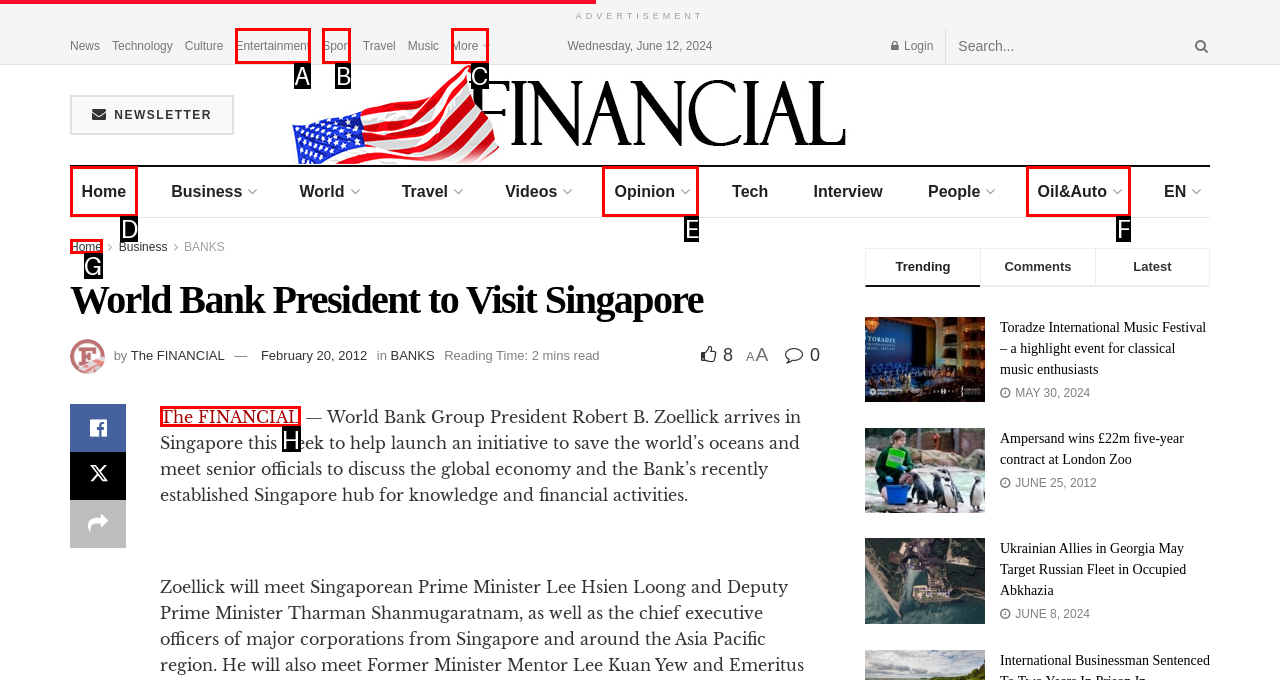Determine the option that aligns with this description: More
Reply with the option's letter directly.

C